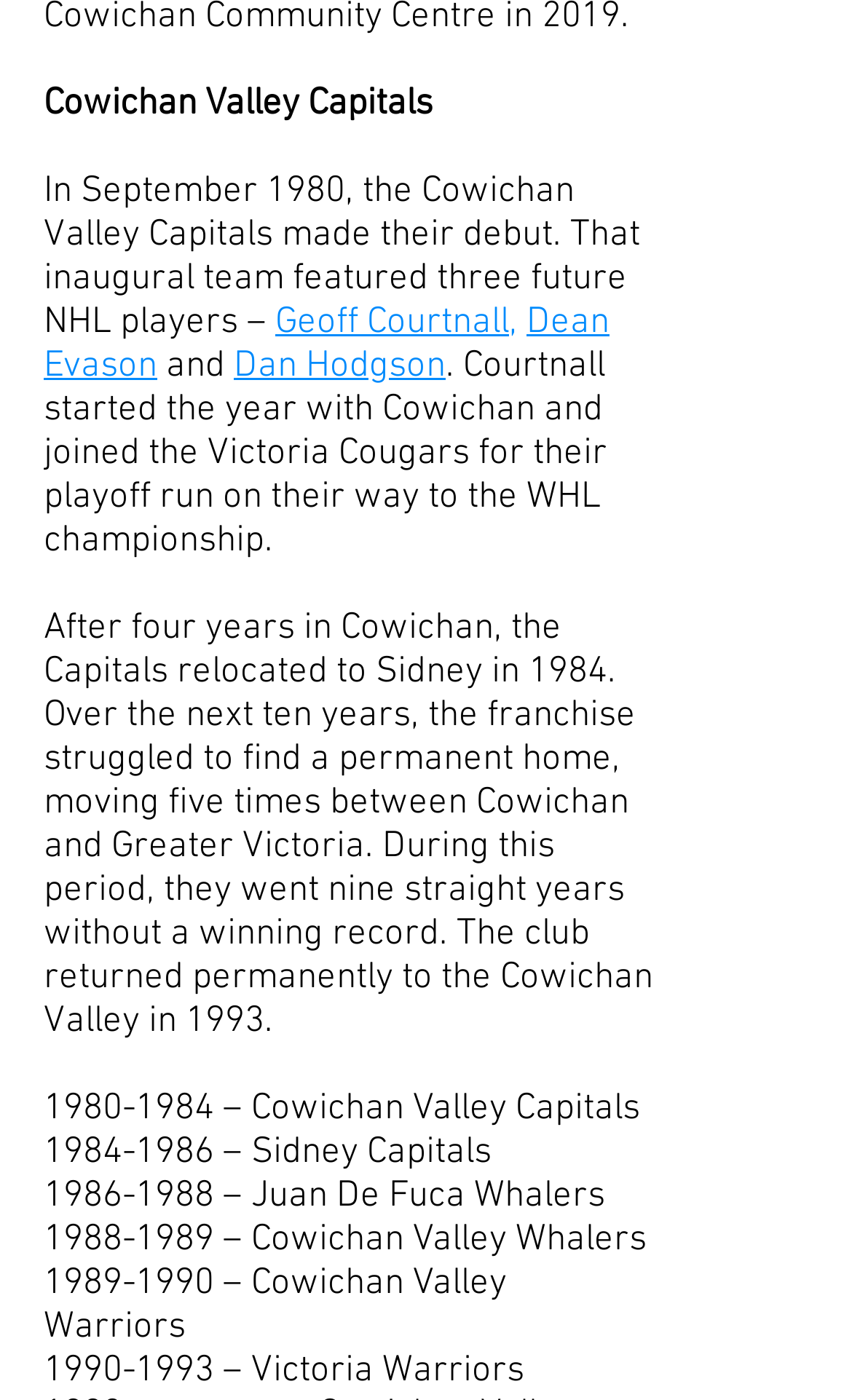Examine the screenshot and answer the question in as much detail as possible: How many future NHL players were on the inaugural team?

According to the second StaticText element, the inaugural team featured three future NHL players – Geoff Courtnall, Dean Evason, and Dan Hodgson.